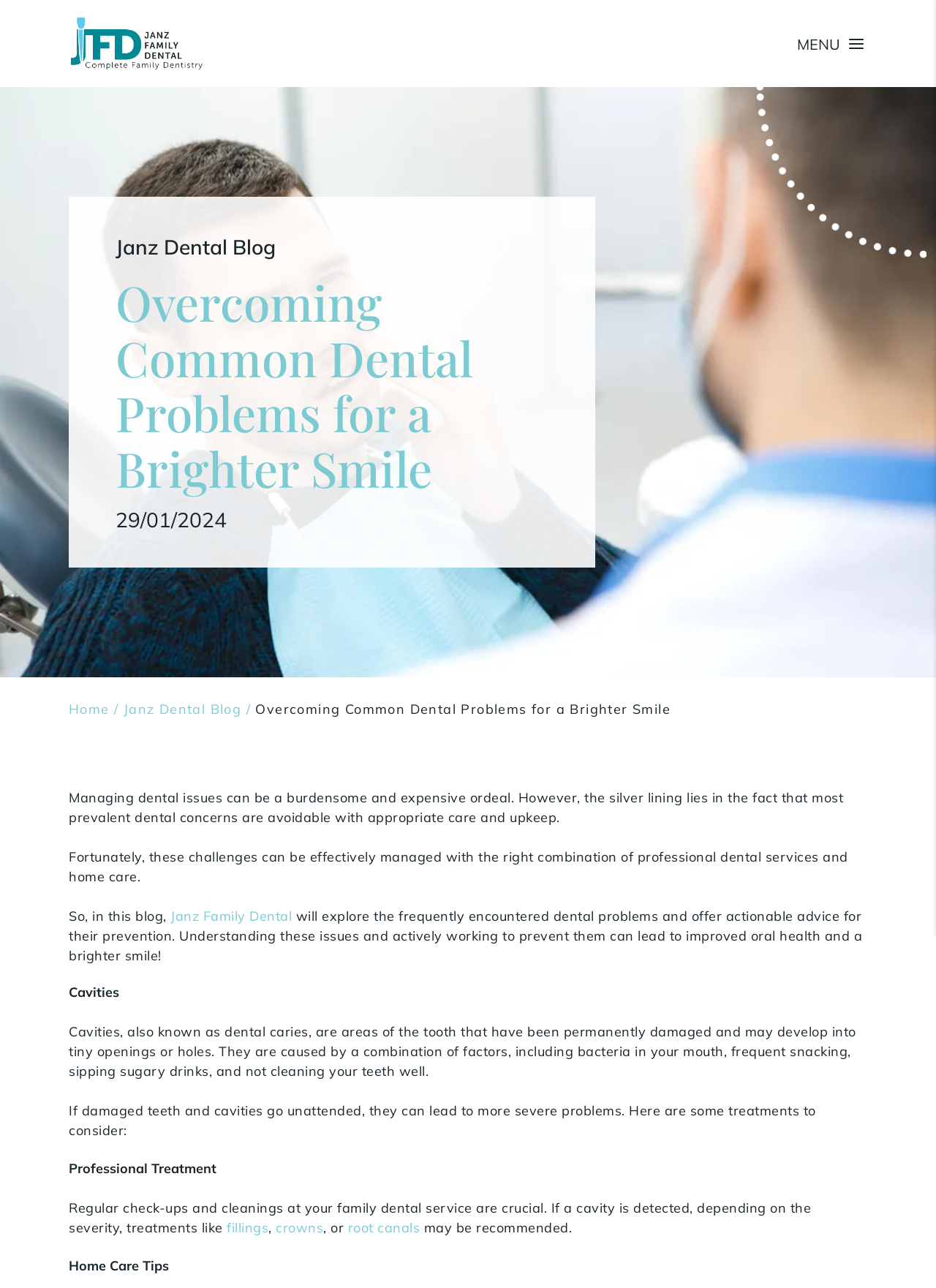Using the information from the screenshot, answer the following question thoroughly:
What is the role of bacteria in causing cavities?

The webpage explains that cavities are caused by a combination of factors, including bacteria in the mouth, frequent snacking, sipping sugary drinks, and not cleaning teeth well. This indicates that bacteria play a role in causing cavities, but they are not the sole cause.